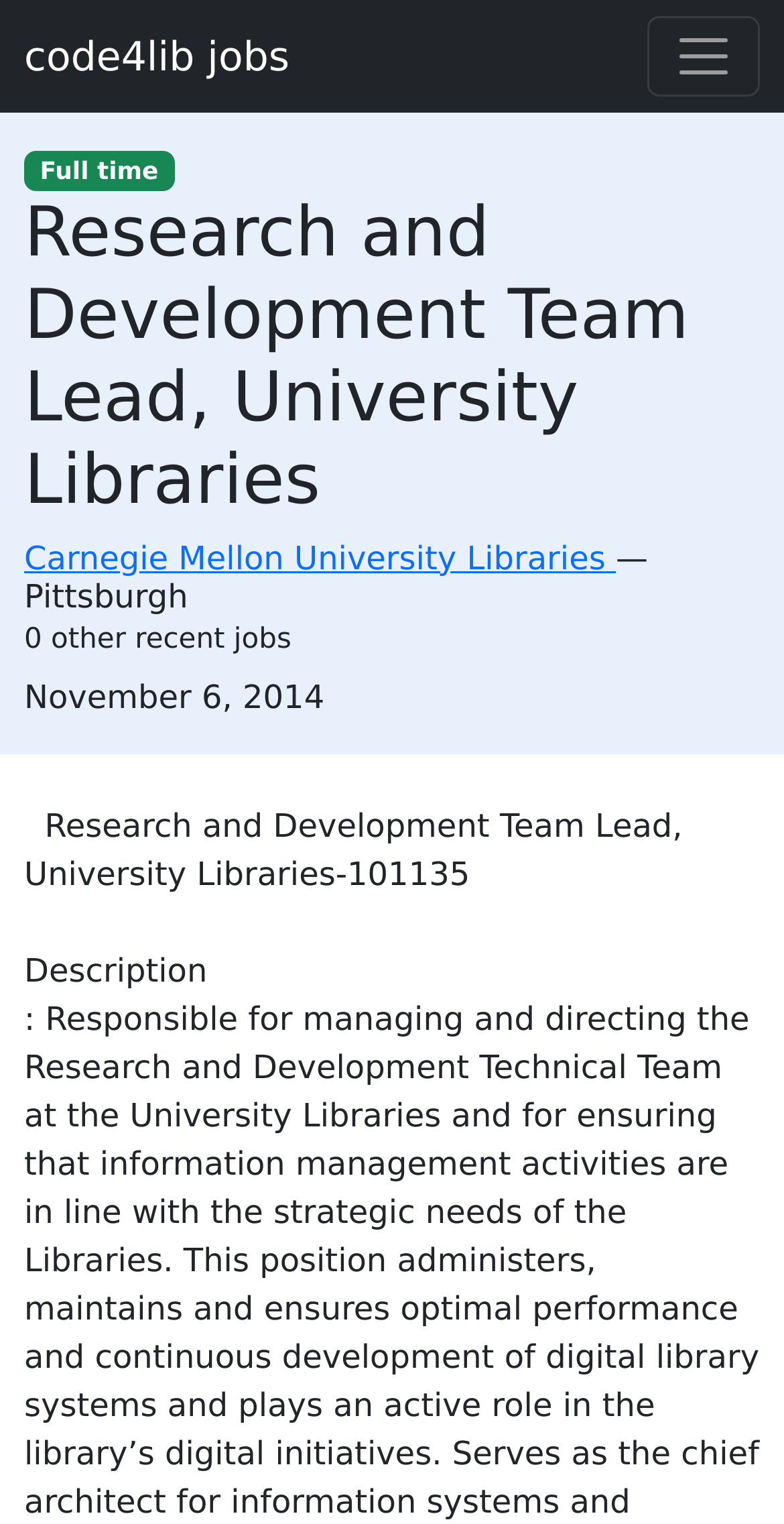Generate a comprehensive description of the contents of the webpage.

The webpage is a job posting for a Research and Development Team Lead position at Carnegie Mellon University Libraries. At the top left of the page, there is a link to "code4lib jobs". Next to it, on the top right, is a button to toggle navigation. 

Below the navigation button, there is a heading that displays the job title, "Research and Development Team Lead, University Libraries". Underneath the job title, there is a link to the employer, "Carnegie Mellon University Libraries", followed by a dash and the location, "Pittsburgh". 

Further down, there is a note indicating that there are "0 other recent jobs". The job posting also includes the creation date, "November 6, 2014". 

The main content of the job posting is divided into sections. The first section is headed by "Description" and contains a brief summary of the job, which is "Research and Development Team Lead, University Libraries-101135". Another section, also headed by "Description", appears below the first one, but its content is not specified.